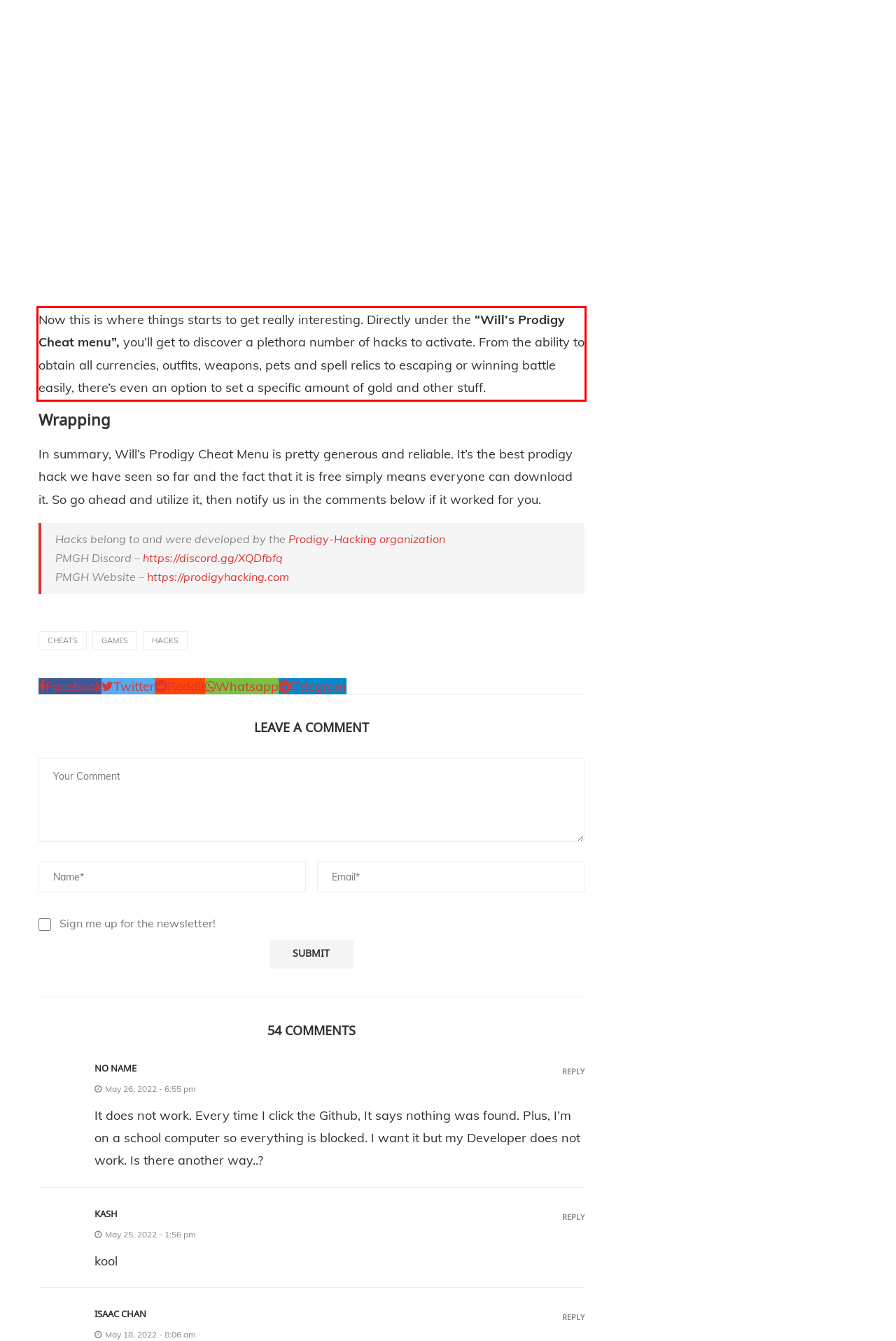You are provided with a screenshot of a webpage containing a red bounding box. Please extract the text enclosed by this red bounding box.

Now this is where things starts to get really interesting. Directly under the “Will’s Prodigy Cheat menu”, you’ll get to discover a plethora number of hacks to activate. From the ability to obtain all currencies, outfits, weapons, pets and spell relics to escaping or winning battle easily, there’s even an option to set a specific amount of gold and other stuff.